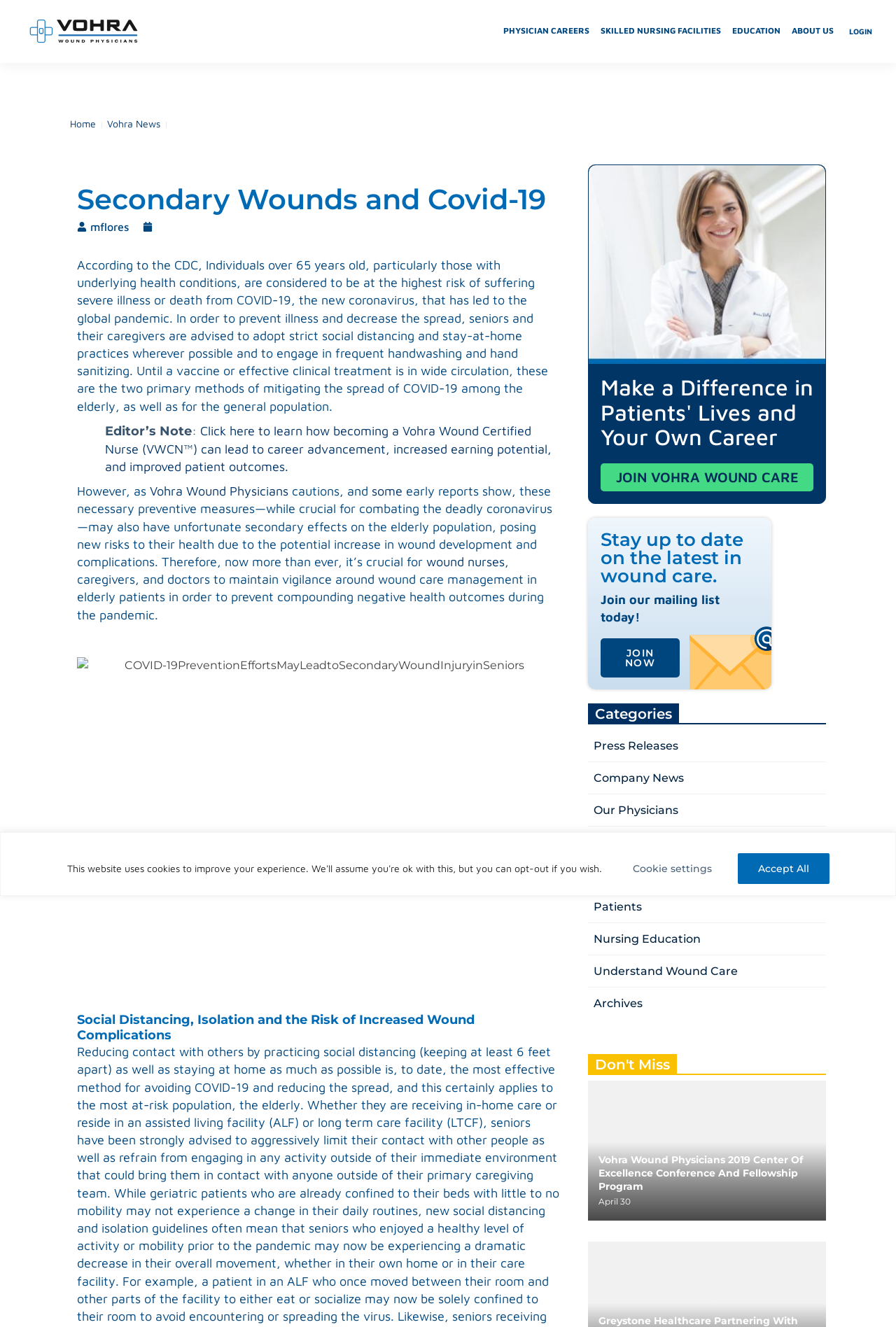Find the bounding box coordinates of the area that needs to be clicked in order to achieve the following instruction: "Click the 'JOIN NOW' button". The coordinates should be specified as four float numbers between 0 and 1, i.e., [left, top, right, bottom].

[0.671, 0.481, 0.759, 0.51]